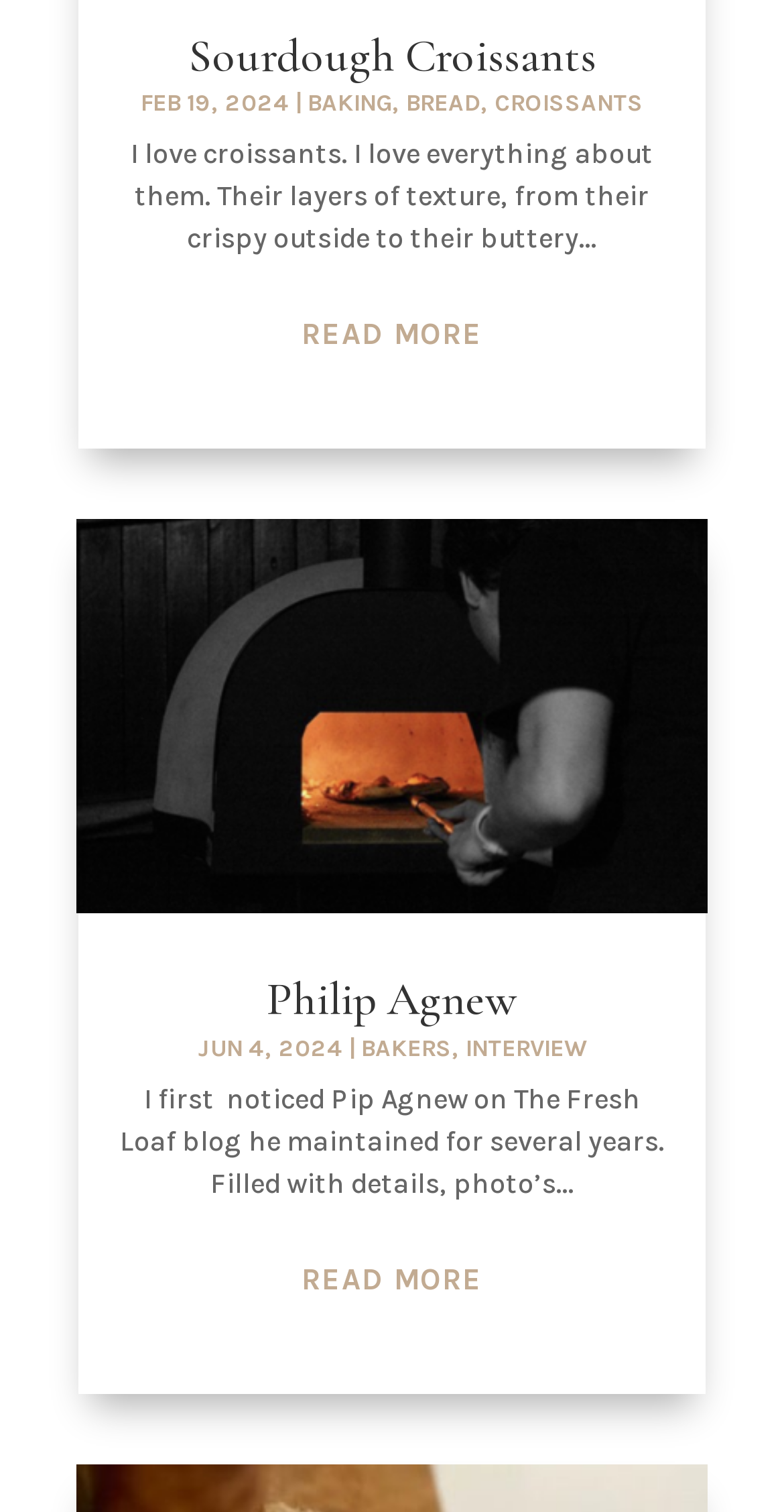Please identify the coordinates of the bounding box that should be clicked to fulfill this instruction: "Visit the CROISSANTS page".

[0.631, 0.059, 0.821, 0.078]